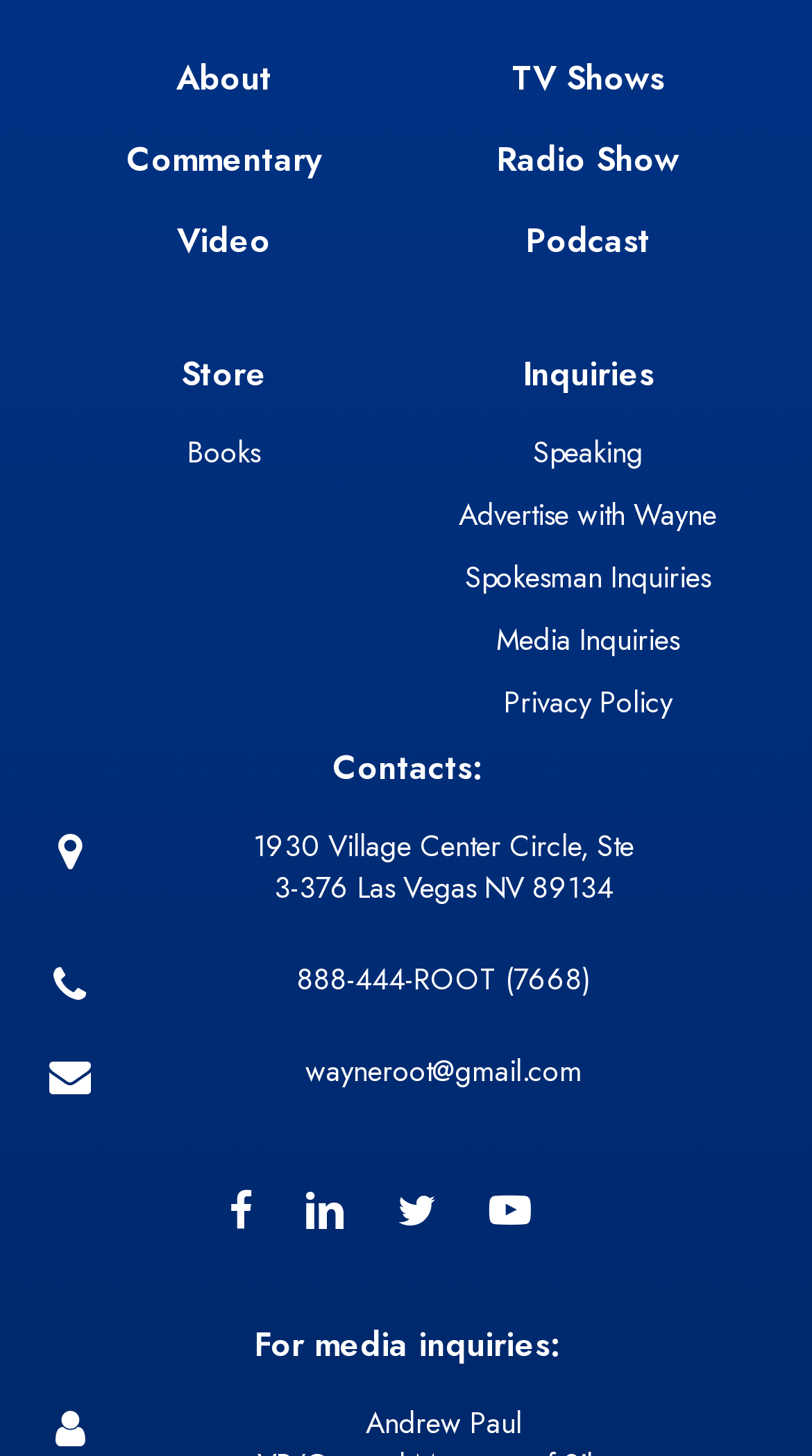Identify the bounding box coordinates for the UI element that matches this description: "Advertise with Wayne".

[0.565, 0.339, 0.883, 0.368]